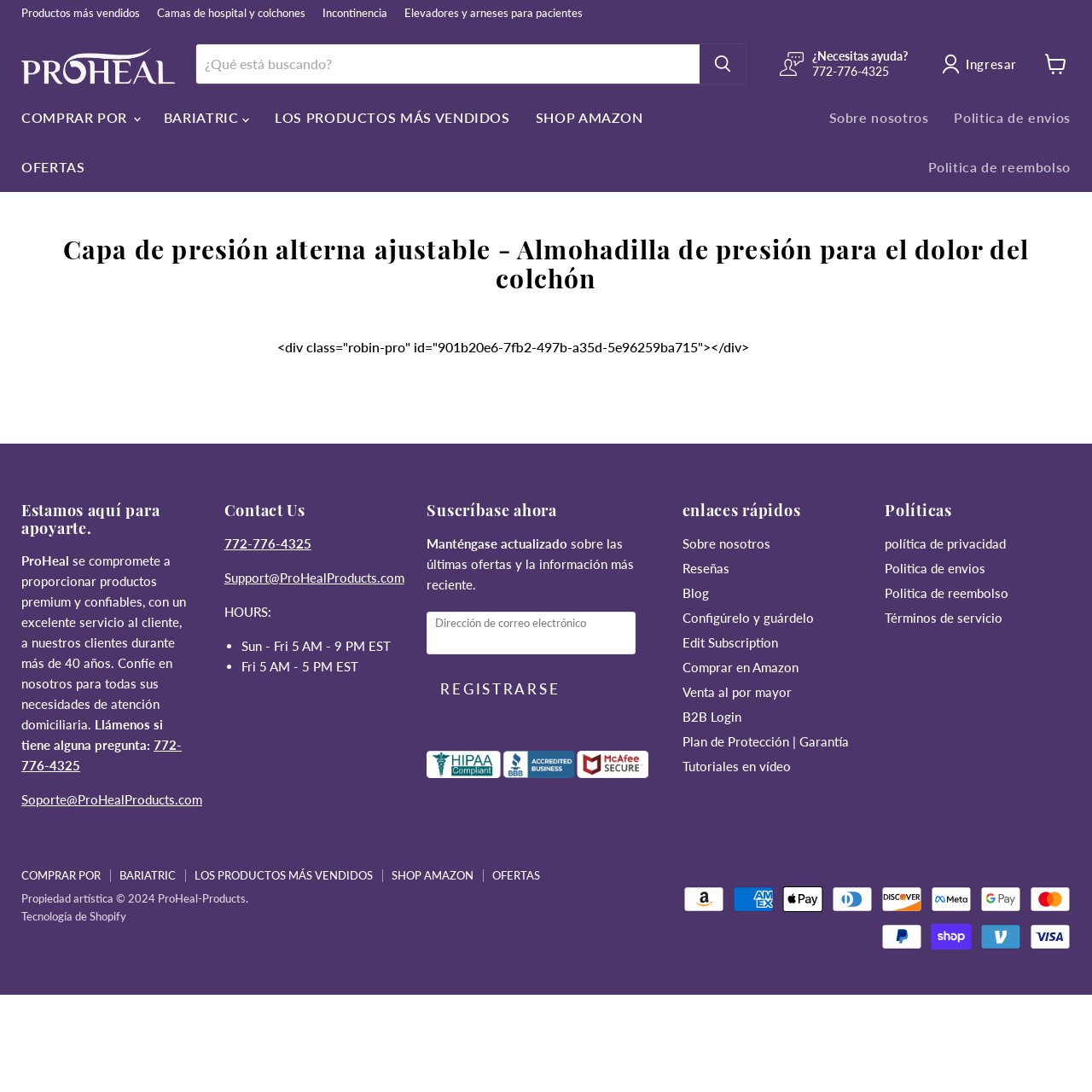Bounding box coordinates must be specified in the format (top-left x, top-left y, bottom-right x, bottom-right y). All values should be floating point numbers between 0 and 1. What are the bounding box coordinates of the UI element described as: Plan de Protección | Garantía

[0.625, 0.671, 0.777, 0.686]